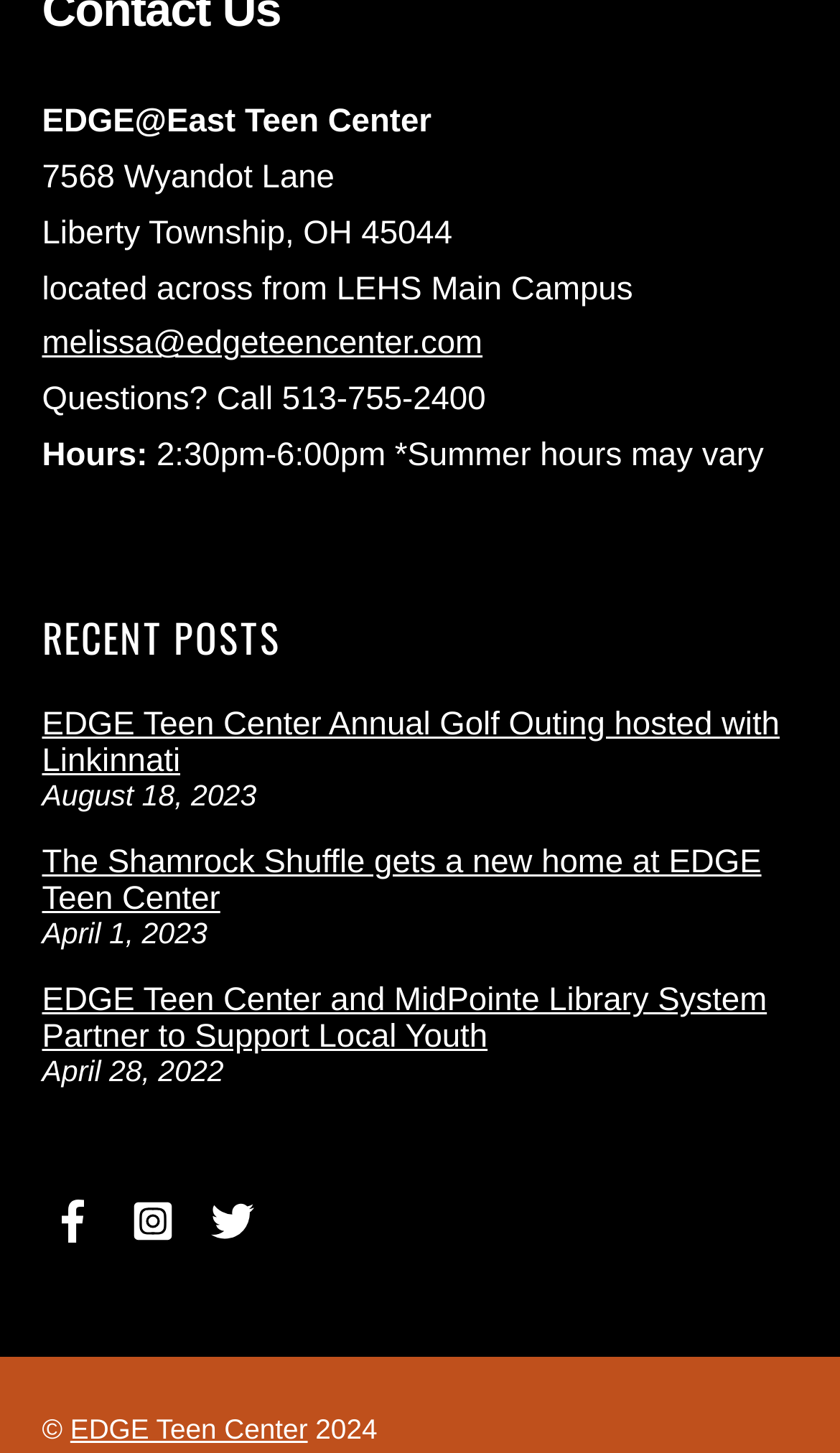Find the bounding box coordinates for the area you need to click to carry out the instruction: "Check hours of operation". The coordinates should be four float numbers between 0 and 1, indicated as [left, top, right, bottom].

[0.05, 0.301, 0.175, 0.326]